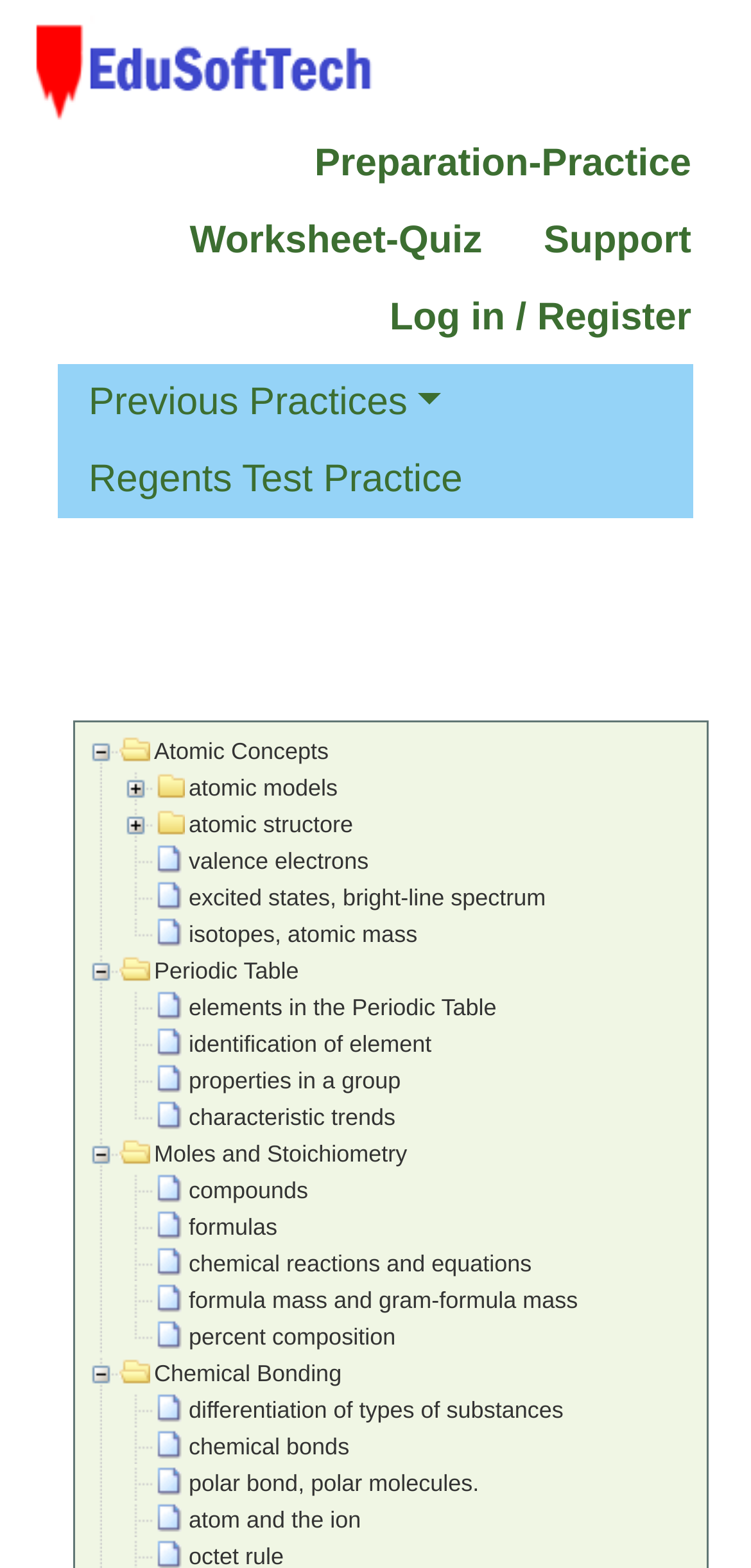Identify the bounding box coordinates of the clickable region to carry out the given instruction: "View the 'Moles and Stoichiometry' section".

[0.159, 0.724, 0.555, 0.747]